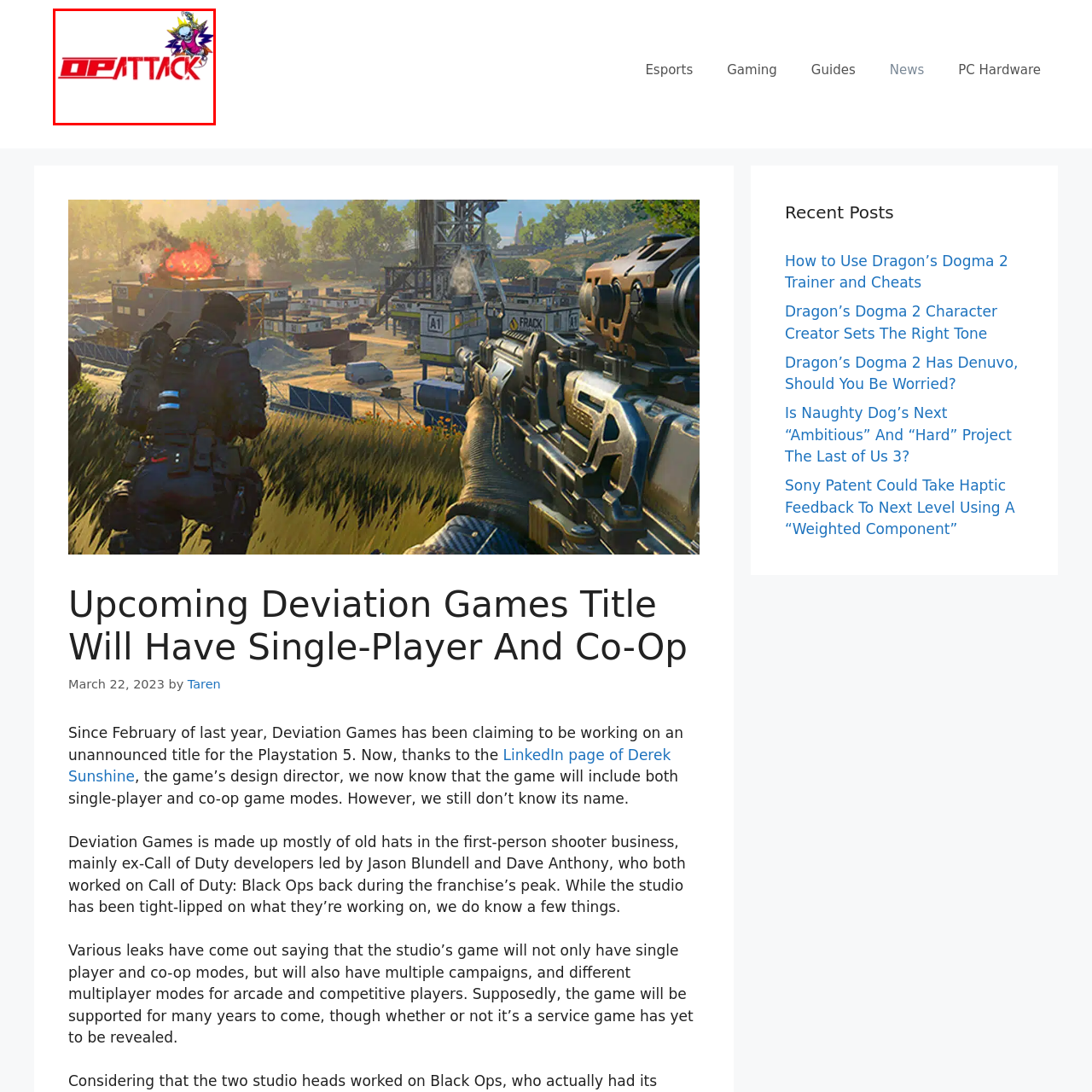Create a thorough and descriptive caption for the photo marked by the red boundary.

The image features the vibrant and stylized logo for "Op Attack," which prominently showcases the title in bold red typography. The design includes a dynamic and colorful character bursting from the side, adding a sense of energy and excitement to the brand. This logo is associated with an announcement regarding the upcoming video game title developed by Deviation Games, known for its inclusion of both single-player and co-op modes. The design embodies a theme of action and adventure, appealing to gamers eager for fresh gaming experiences.